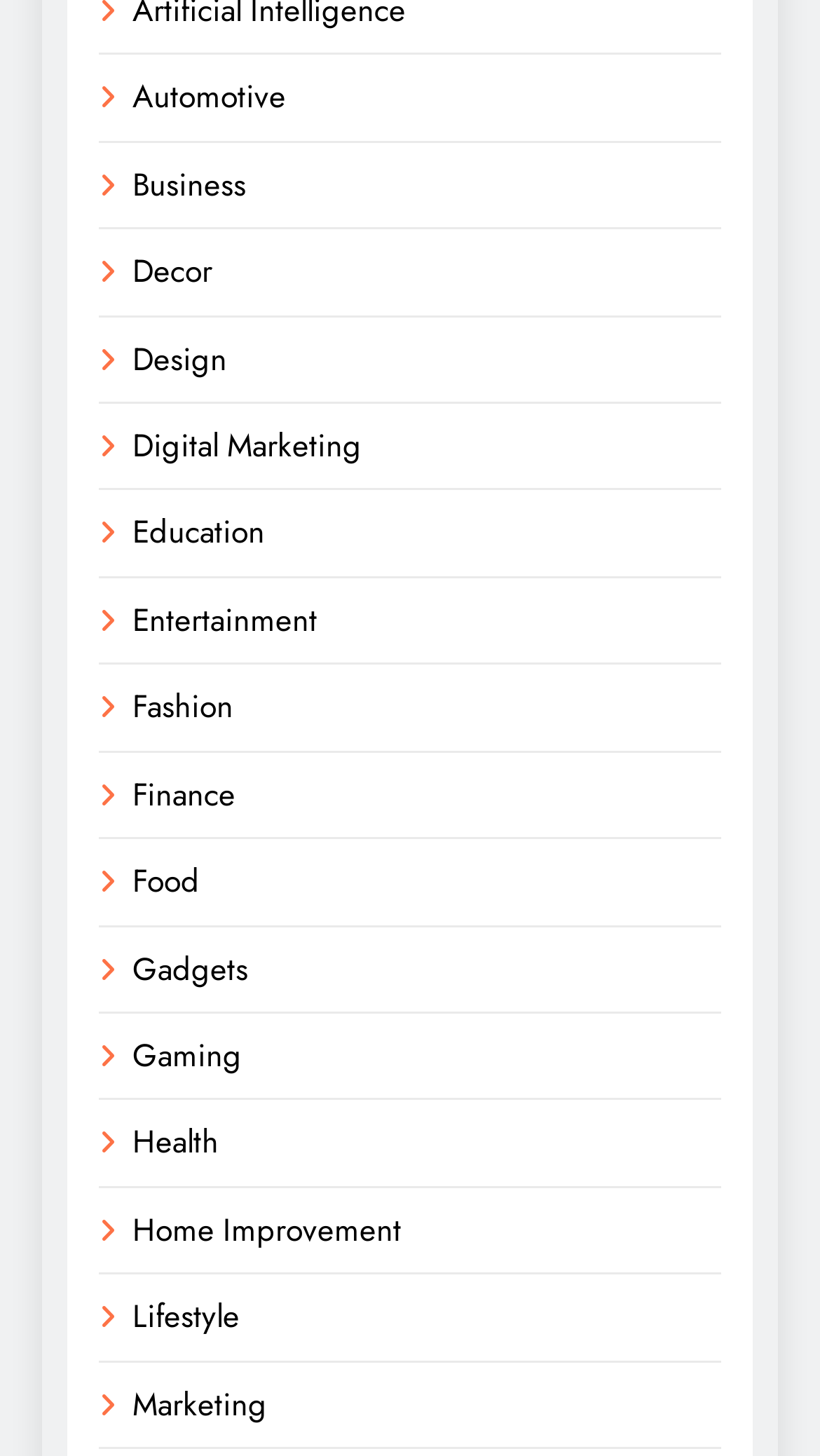Provide a one-word or one-phrase answer to the question:
What is the last category listed?

Marketing